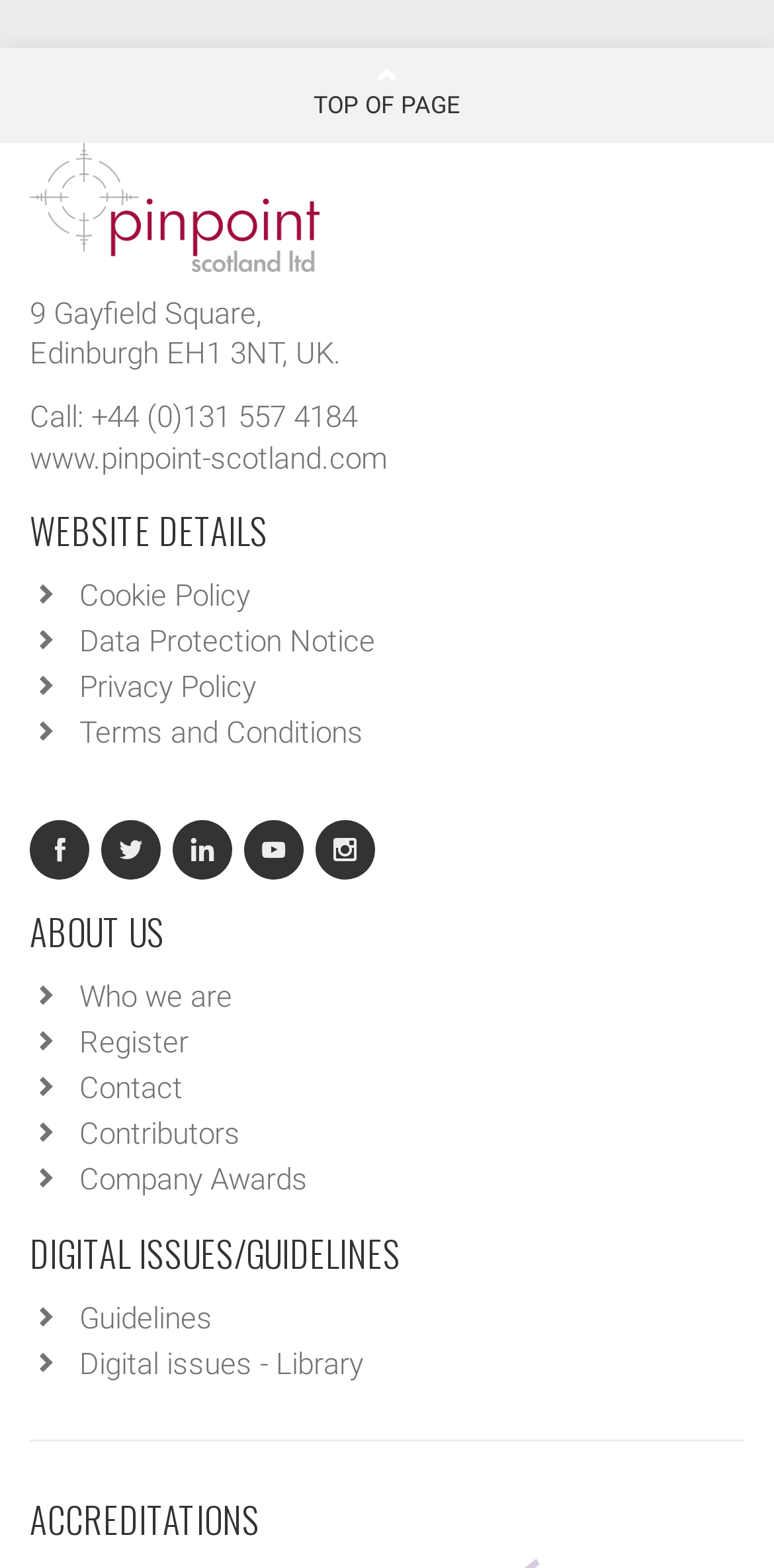Predict the bounding box coordinates of the UI element that matches this description: "www.pinpoint-scotland.com". The coordinates should be in the format [left, top, right, bottom] with each value between 0 and 1.

[0.038, 0.281, 0.5, 0.303]